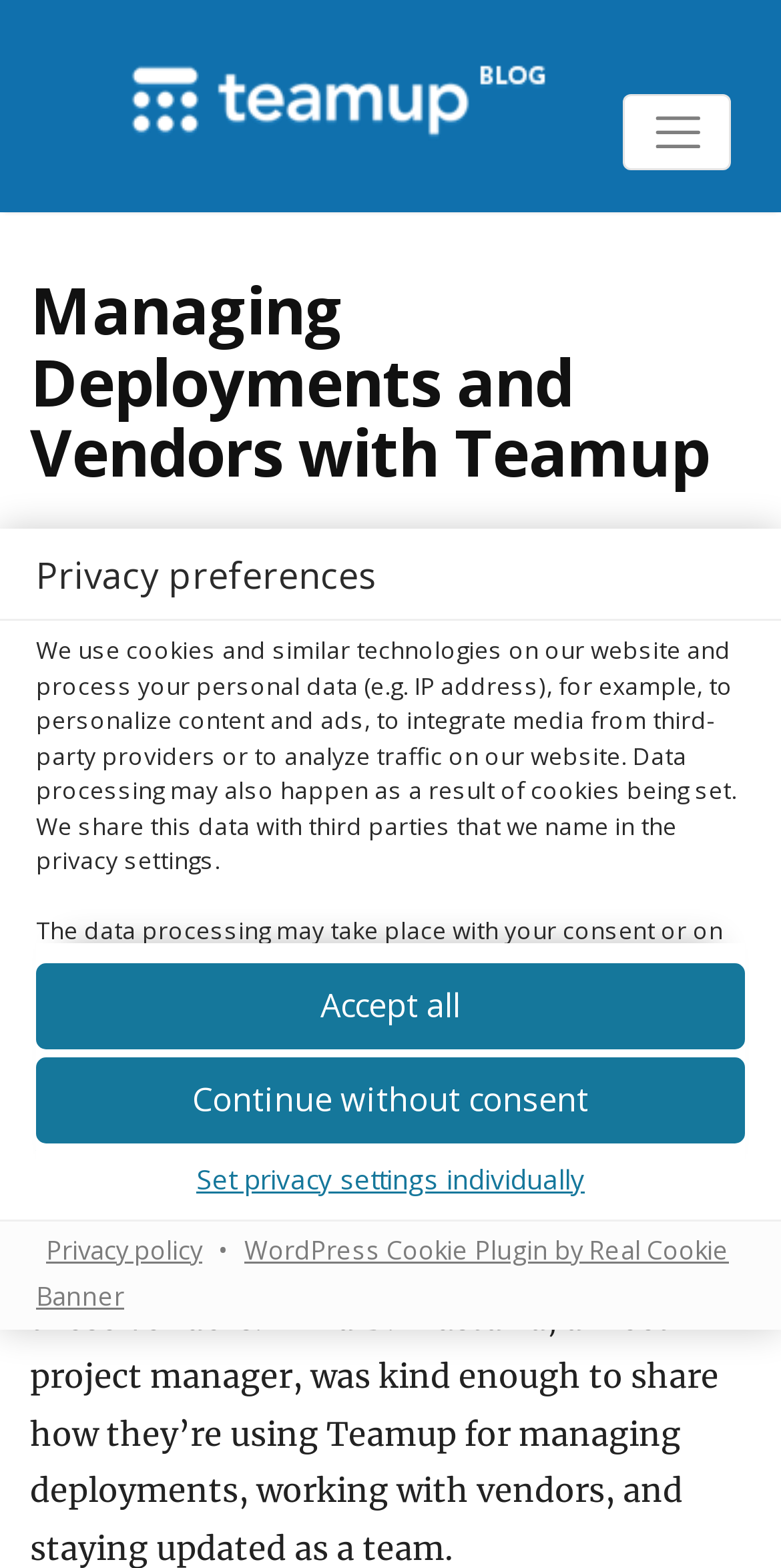Answer the following inquiry with a single word or phrase:
What is the name of the blog?

Teamup Blog